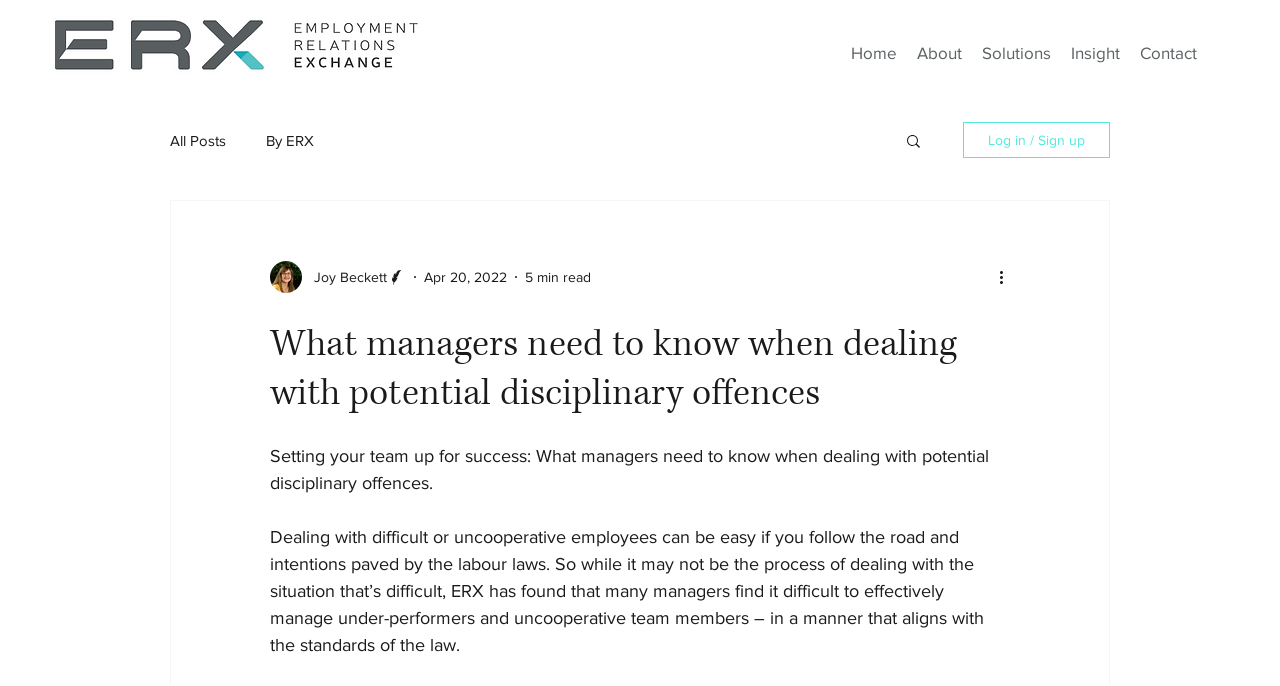Please answer the following question using a single word or phrase: What is the purpose of the button with the writer's picture?

Log in / Sign up